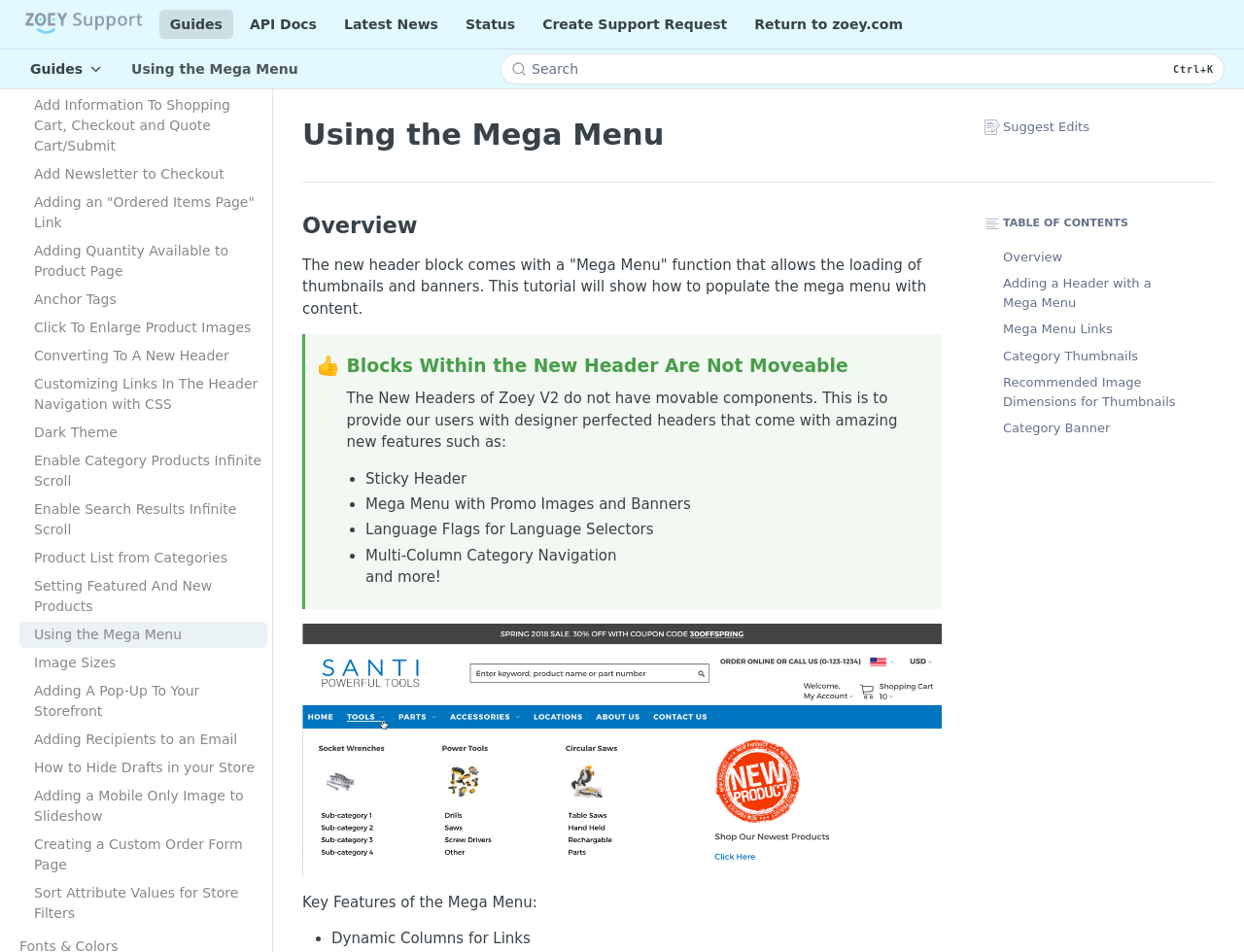Bounding box coordinates are to be given in the format (top-left x, top-left y, bottom-right x, bottom-right y). All values must be floating point numbers between 0 and 1. Provide the bounding box coordinate for the UI element described as: Product List from Categories

[0.016, 0.572, 0.215, 0.6]